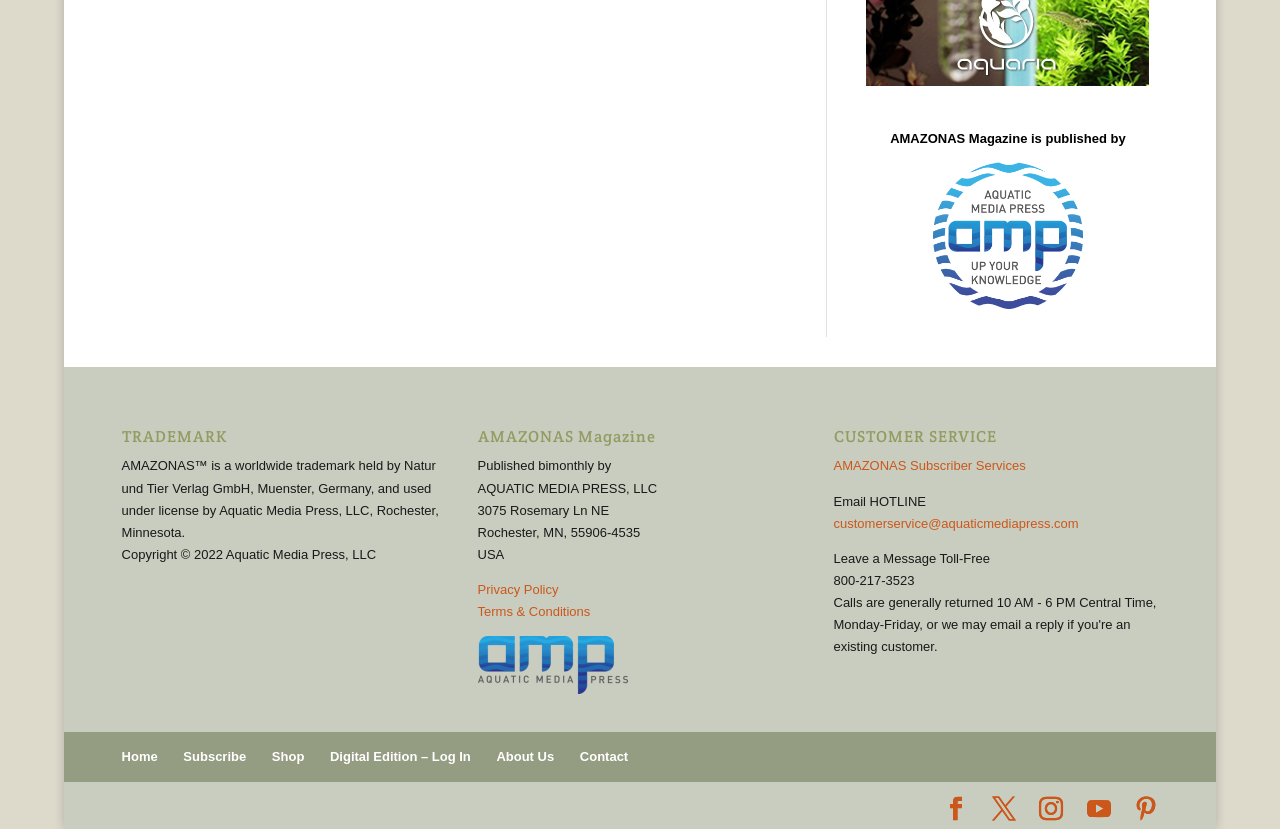Respond with a single word or phrase:
What is the toll-free number for leaving a message?

800-217-3523